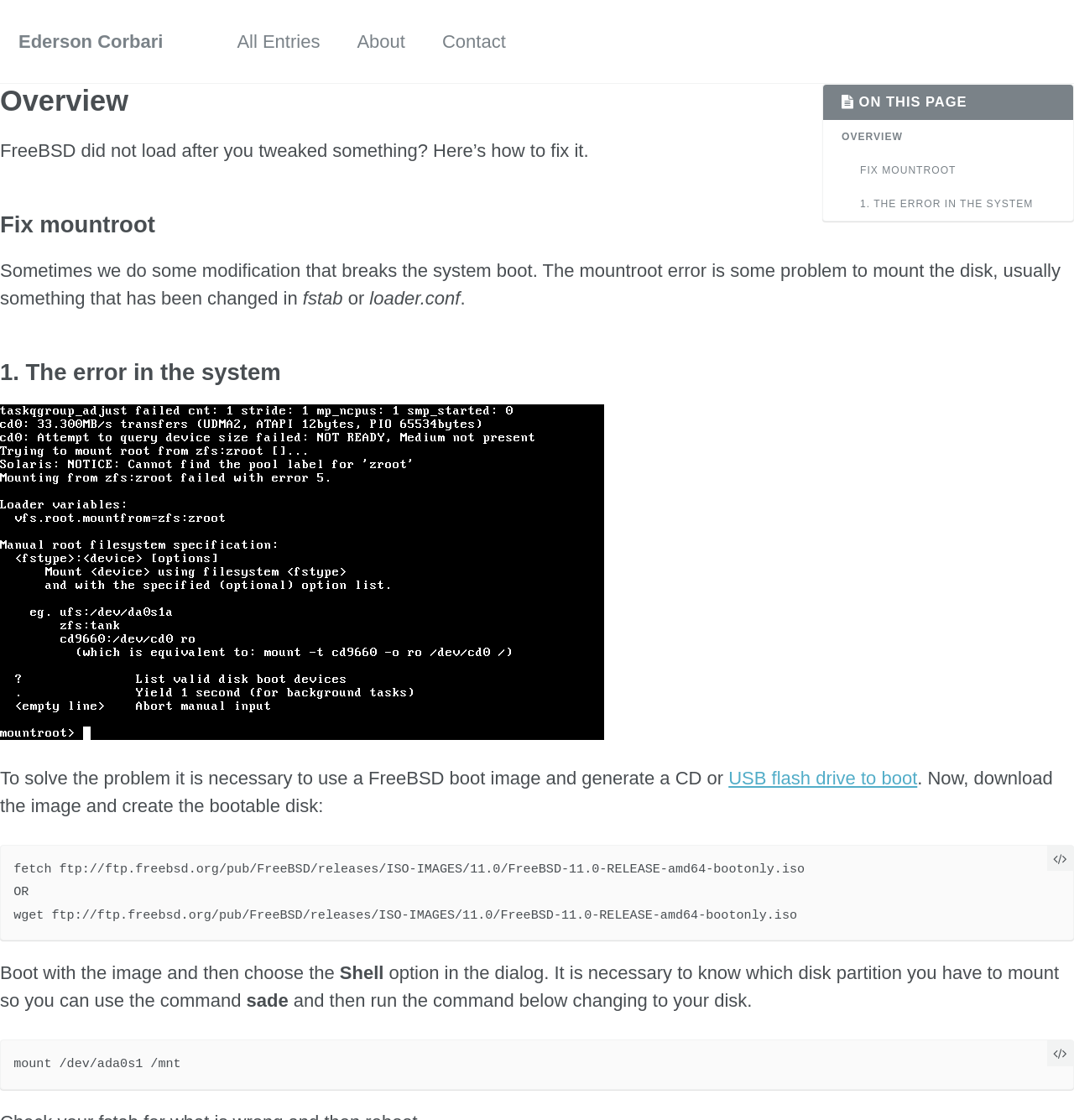Analyze the image and provide a detailed answer to the question: What is the 'mountroot error'?

According to the webpage, the 'mountroot error' is a problem that occurs when the system is unable to mount the disk, usually due to changes made in 'fstab' or 'loader.conf' files. This error prevents the system from booting properly.